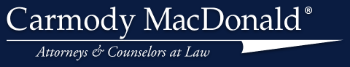What is the firm's commitment? Refer to the image and provide a one-word or short phrase answer.

Professionalism and excellence